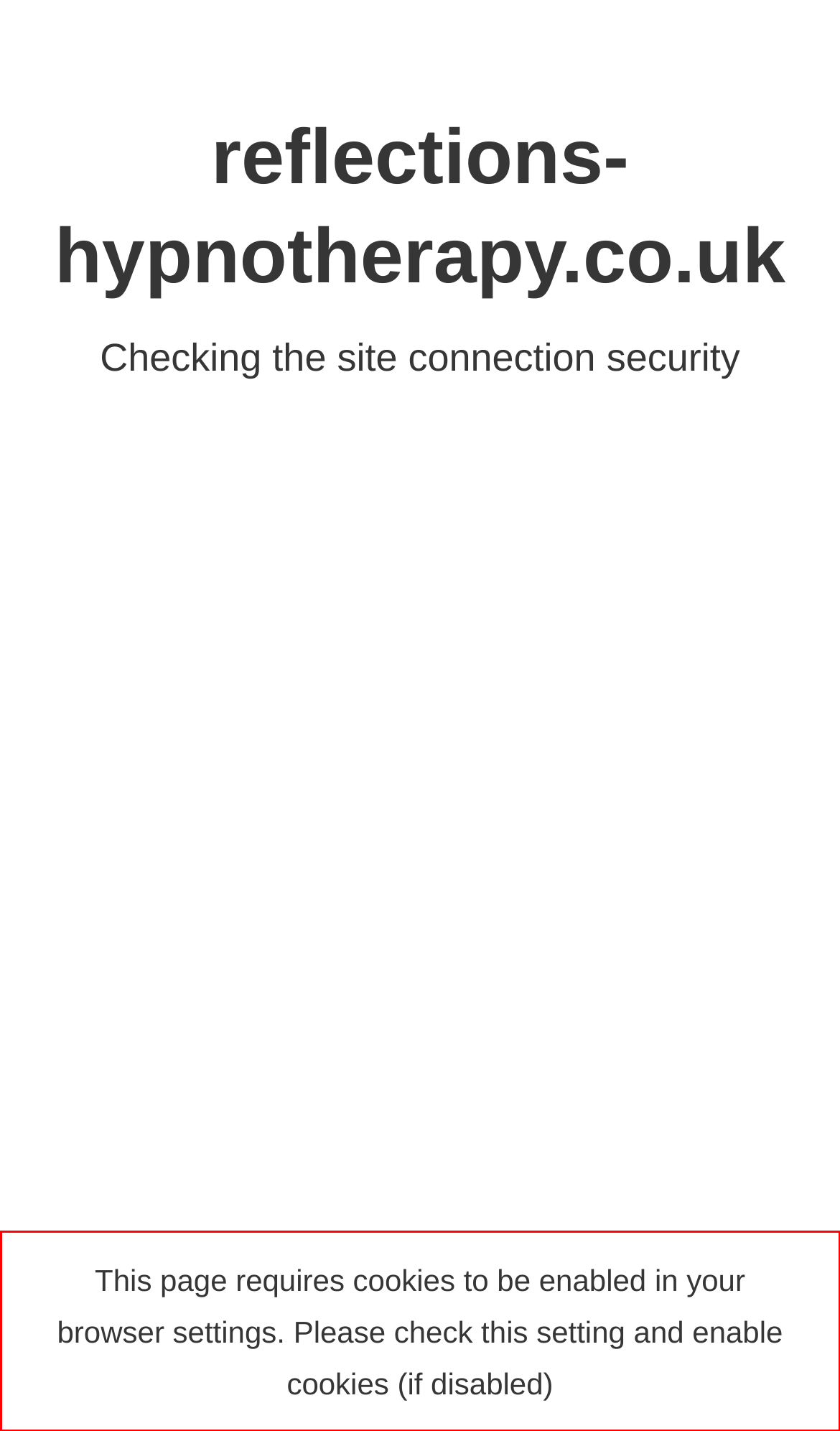Please examine the webpage screenshot and extract the text within the red bounding box using OCR.

This page requires cookies to be enabled in your browser settings. Please check this setting and enable cookies (if disabled)